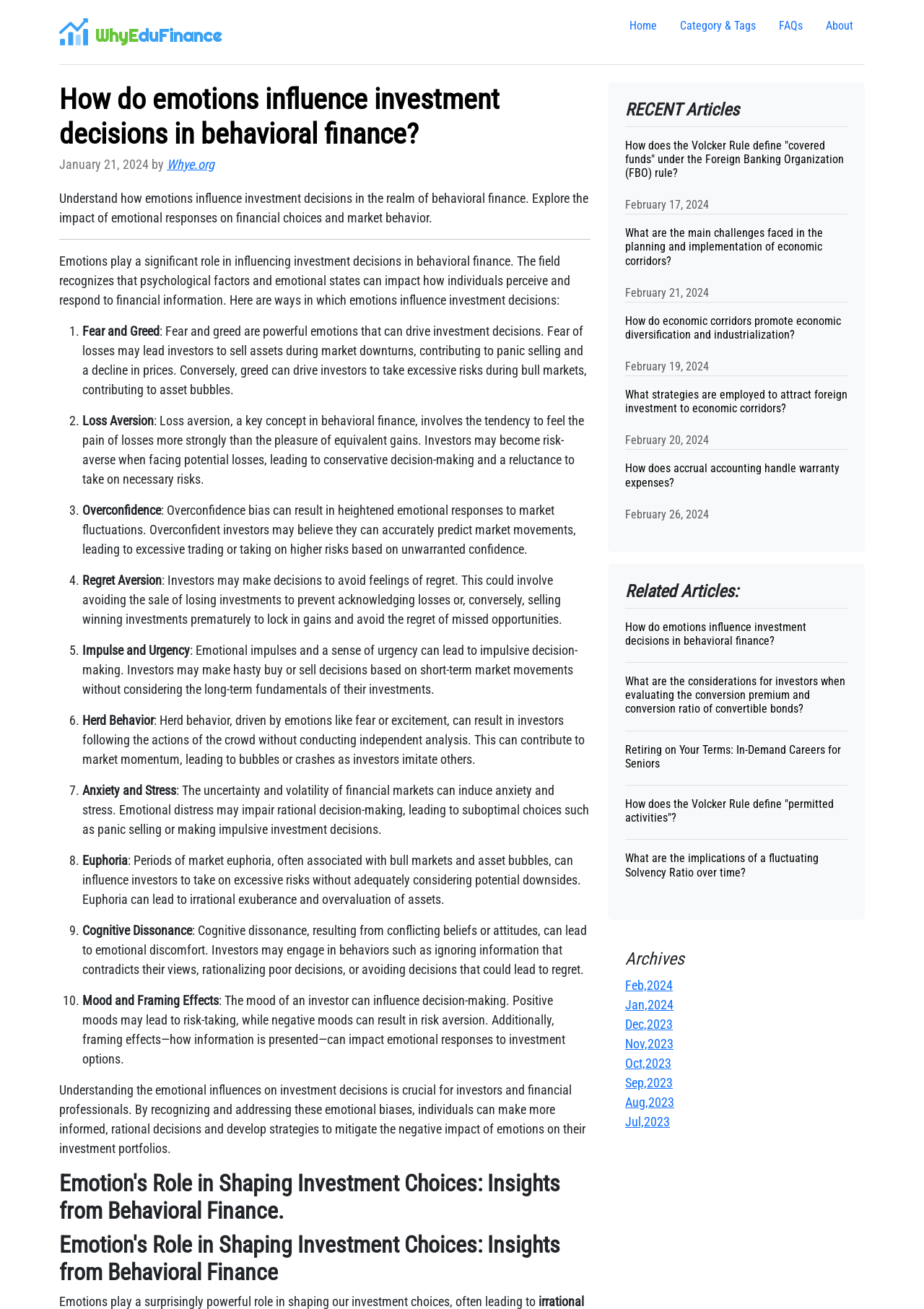How many months are listed in the 'Archives' section?
Look at the screenshot and respond with one word or a short phrase.

5